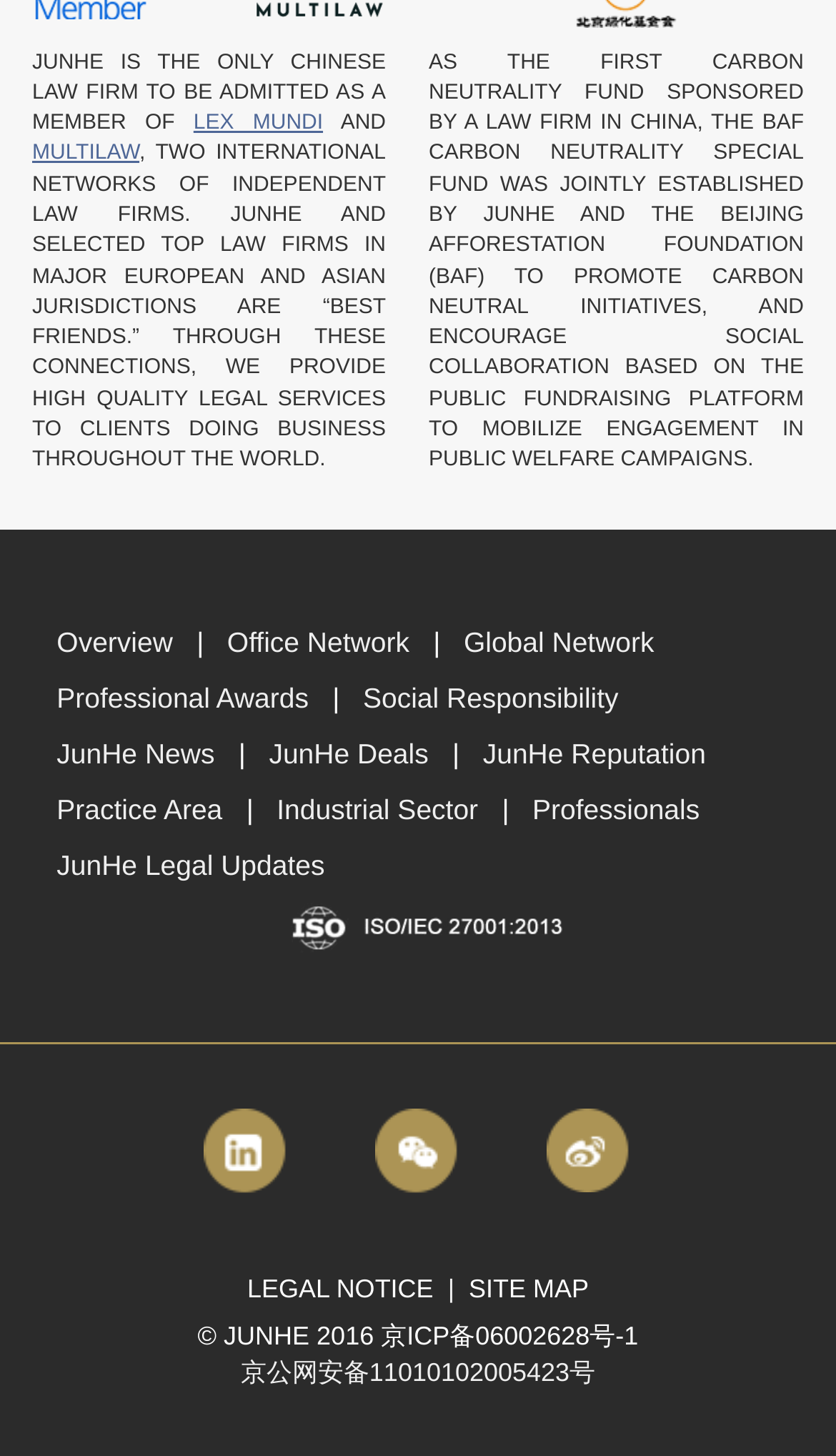Given the description of a UI element: "Multilaw", identify the bounding box coordinates of the matching element in the webpage screenshot.

[0.038, 0.098, 0.167, 0.114]